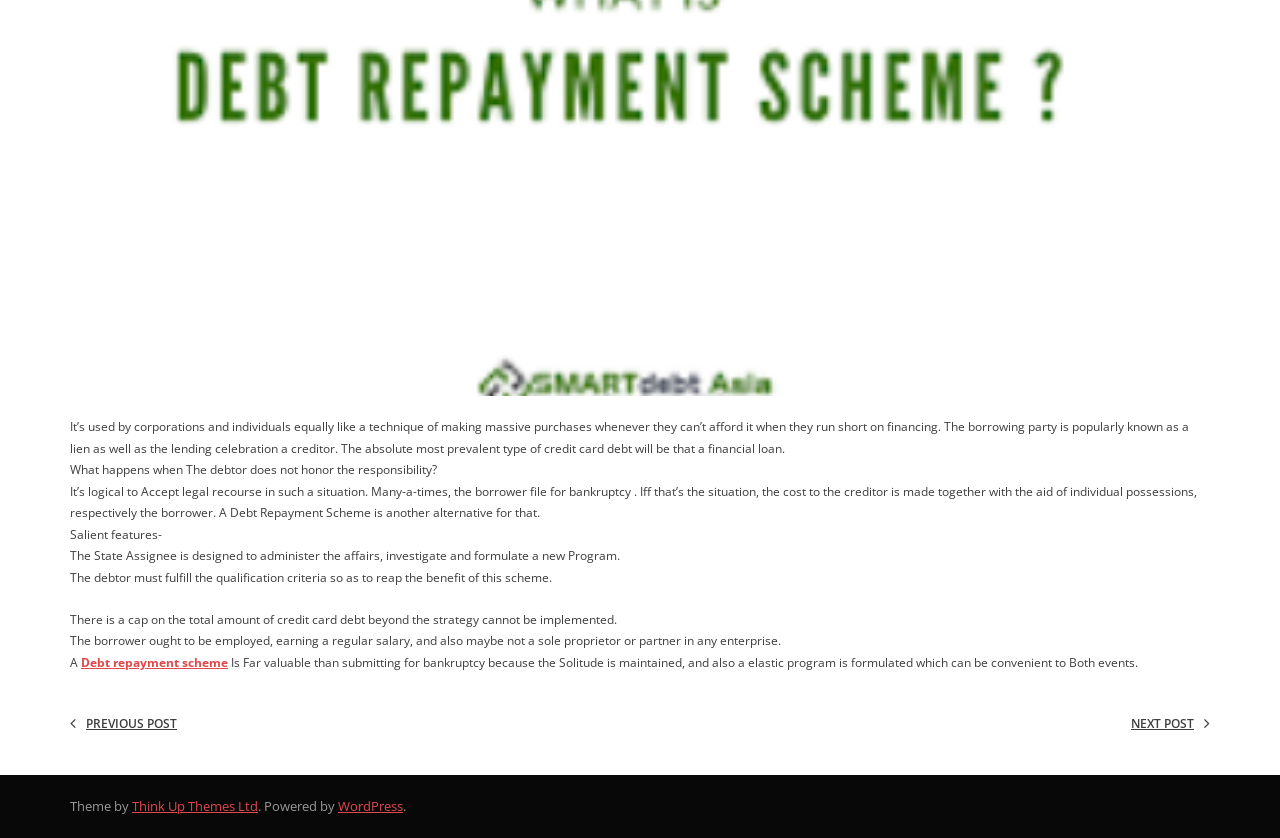Find the bounding box coordinates corresponding to the UI element with the description: "Debt repayment scheme". The coordinates should be formatted as [left, top, right, bottom], with values as floats between 0 and 1.

[0.063, 0.78, 0.178, 0.801]